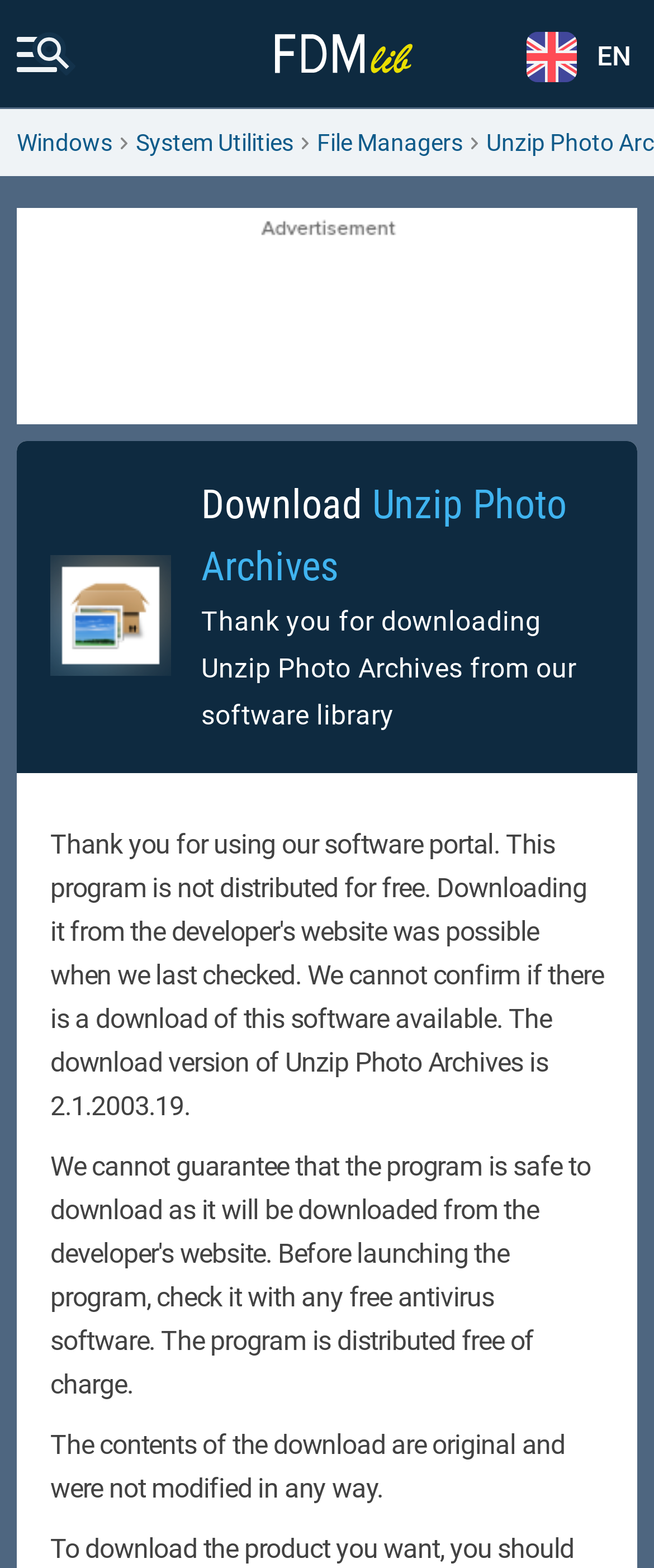Using the provided element description: "Windows", determine the bounding box coordinates of the corresponding UI element in the screenshot.

[0.026, 0.083, 0.172, 0.098]